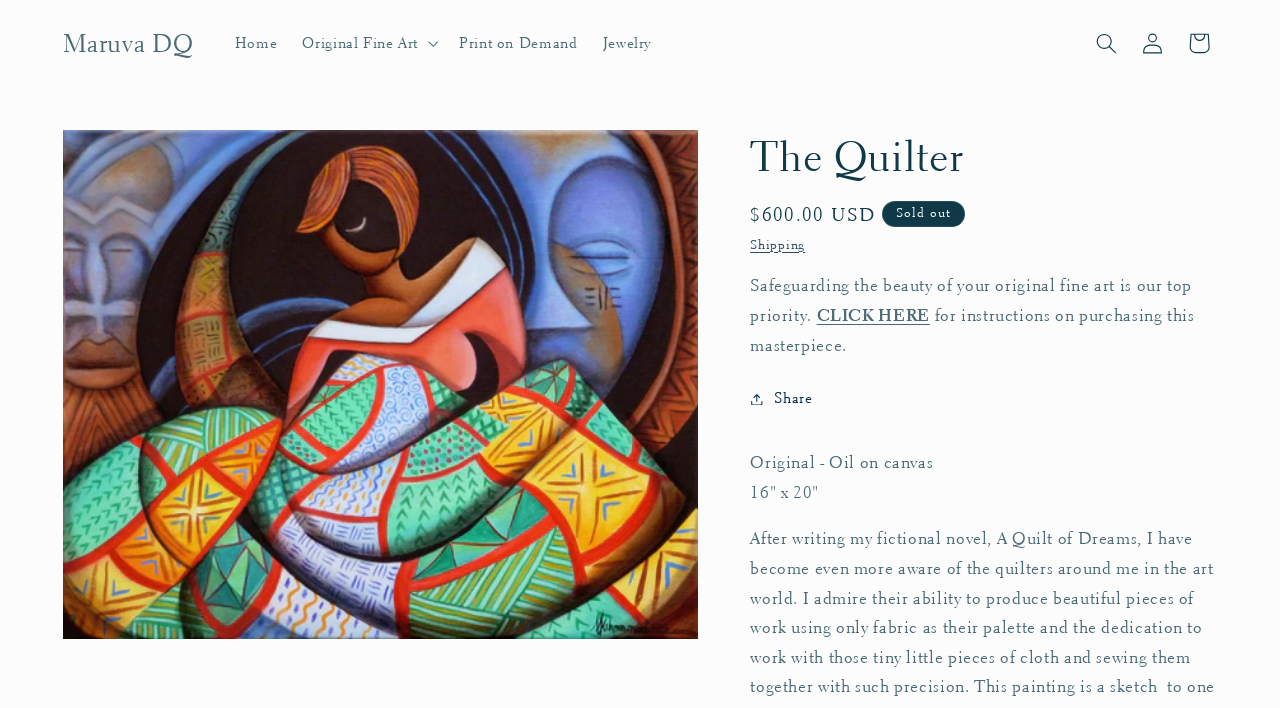What is the medium of the painting?
Based on the image, provide your answer in one word or phrase.

Oil on canvas